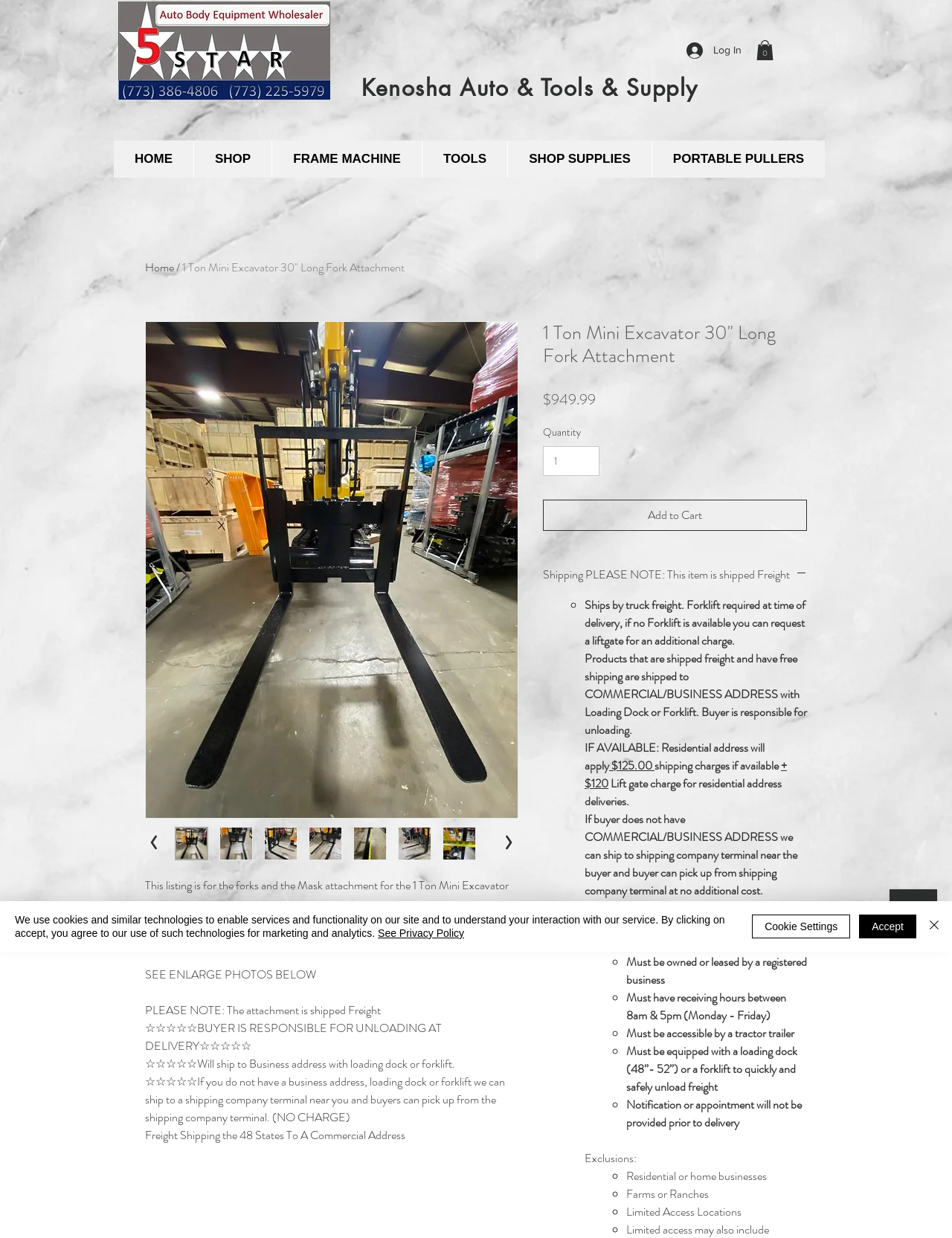Please identify the bounding box coordinates of the element's region that should be clicked to execute the following instruction: "Add to Cart". The bounding box coordinates must be four float numbers between 0 and 1, i.e., [left, top, right, bottom].

[0.57, 0.404, 0.848, 0.429]